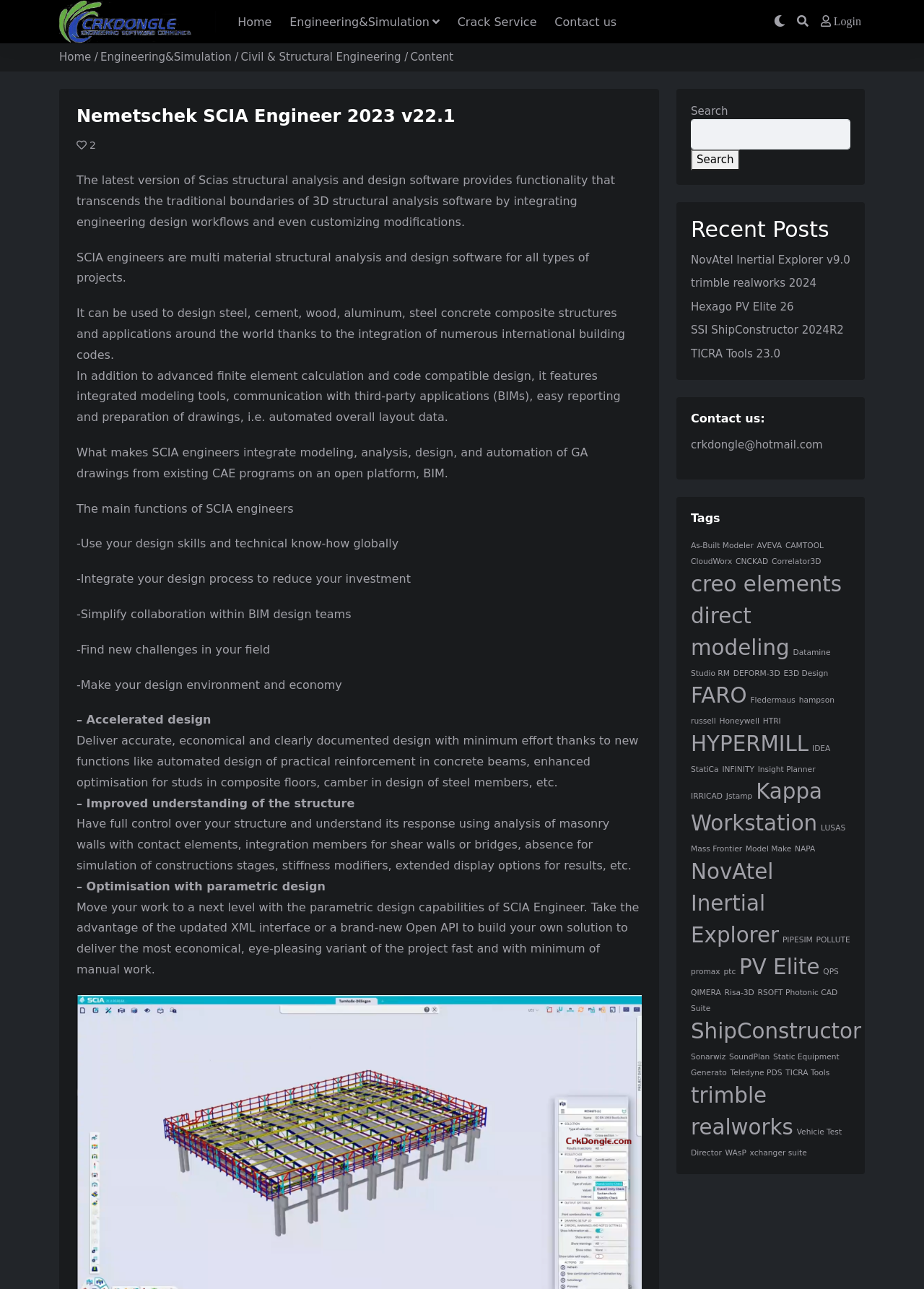What is one of the main functions of SCIA Engineer?
Kindly answer the question with as much detail as you can.

The webpage lists '– Accelerated design' as one of the main functions of SCIA Engineer, which allows for 'Deliver accurate, economical and clearly documented design with minimum effort thanks to new functions like automated design of practical reinforcement in concrete beams, enhanced optimisation for studs in composite floors, camber in design of steel members, etc.'